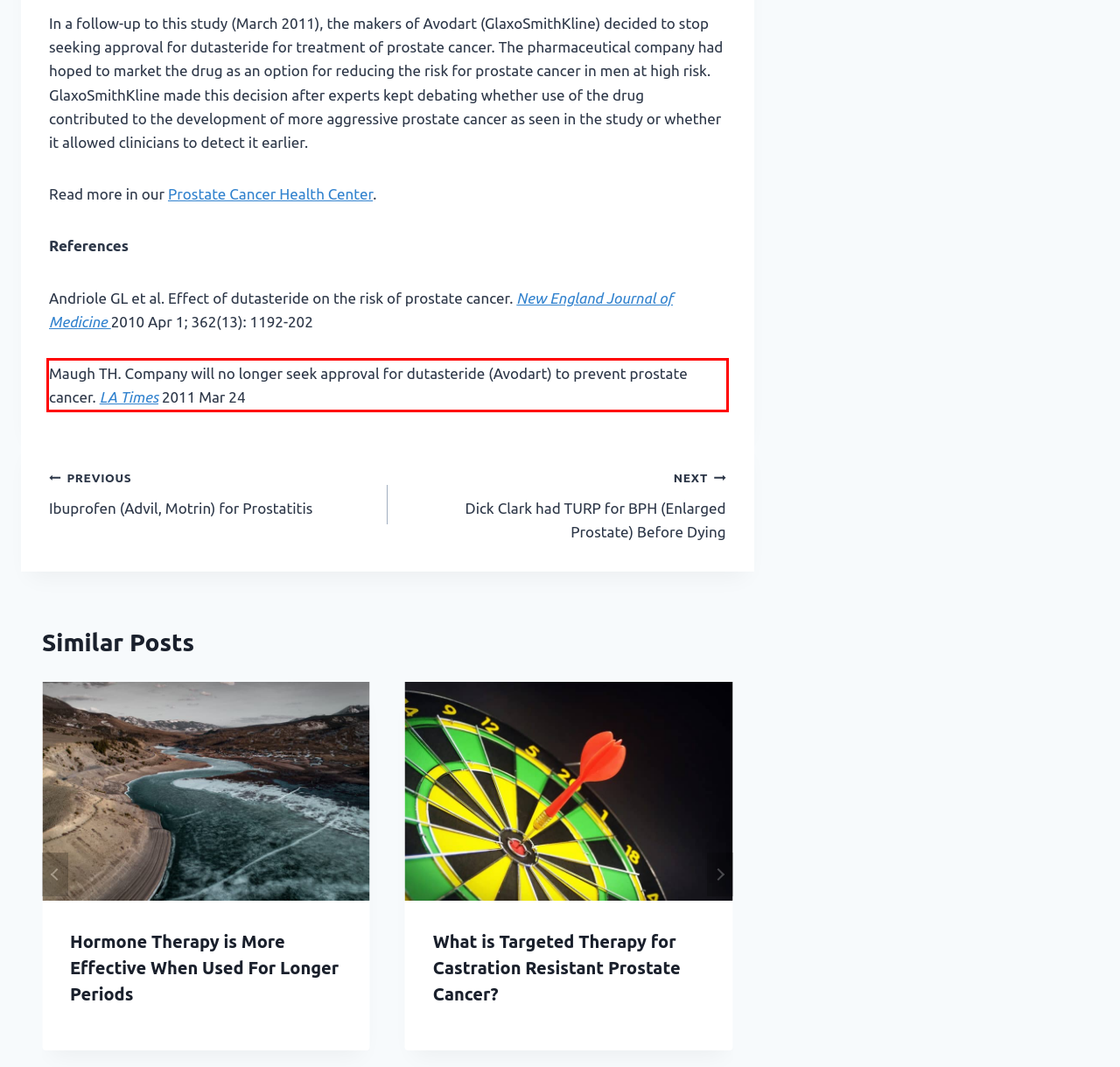You have a screenshot of a webpage, and there is a red bounding box around a UI element. Utilize OCR to extract the text within this red bounding box.

Maugh TH. Company will no longer seek approval for dutasteride (Avodart) to prevent prostate cancer. LA Times 2011 Mar 24